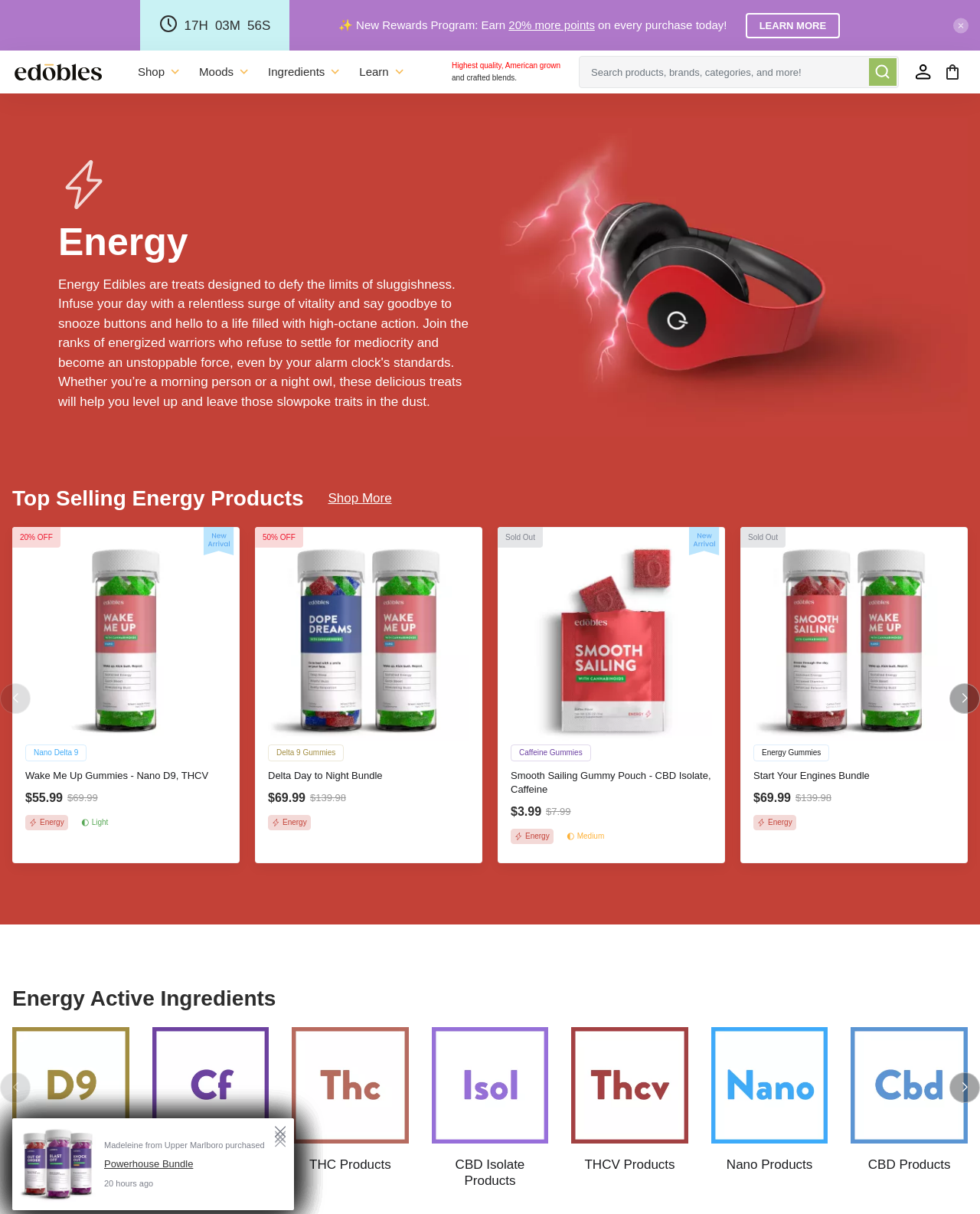Describe all visible elements and their arrangement on the webpage.

The webpage is about Energy Edibles, a brand that offers treats designed to boost energy and mood. At the top of the page, there is a banner with a logo and a navigation menu with links to "Shop", "Moods", "Ingredients", "Learn", and "Account Menu". Below the banner, there is a section with a heading "Father's Day Sale" that promotes a 40% discount on all products with a code "4DAD". 

On the left side of the page, there is a section showcasing top-selling energy products. The section is headed by a title "Top Selling Energy Products" and features four products with images, names, and prices. Each product has a link to its details page and an "Icon Energy" link with an icon image. Two of the products have a "Sold Out" label.

Below the top-selling products section, there is a section with a heading "Energy Active Ingredients" that appears to provide information about the ingredients used in Energy Edibles products. This section has links to "Delta 9 Products", "Caffeine Products", and "THC Products" with corresponding images and headings.

Throughout the page, there are several calls-to-action, such as "USE CODE" and "Shop More", encouraging visitors to explore the products and make a purchase. The overall design is clean and organized, making it easy to navigate and find the desired information.